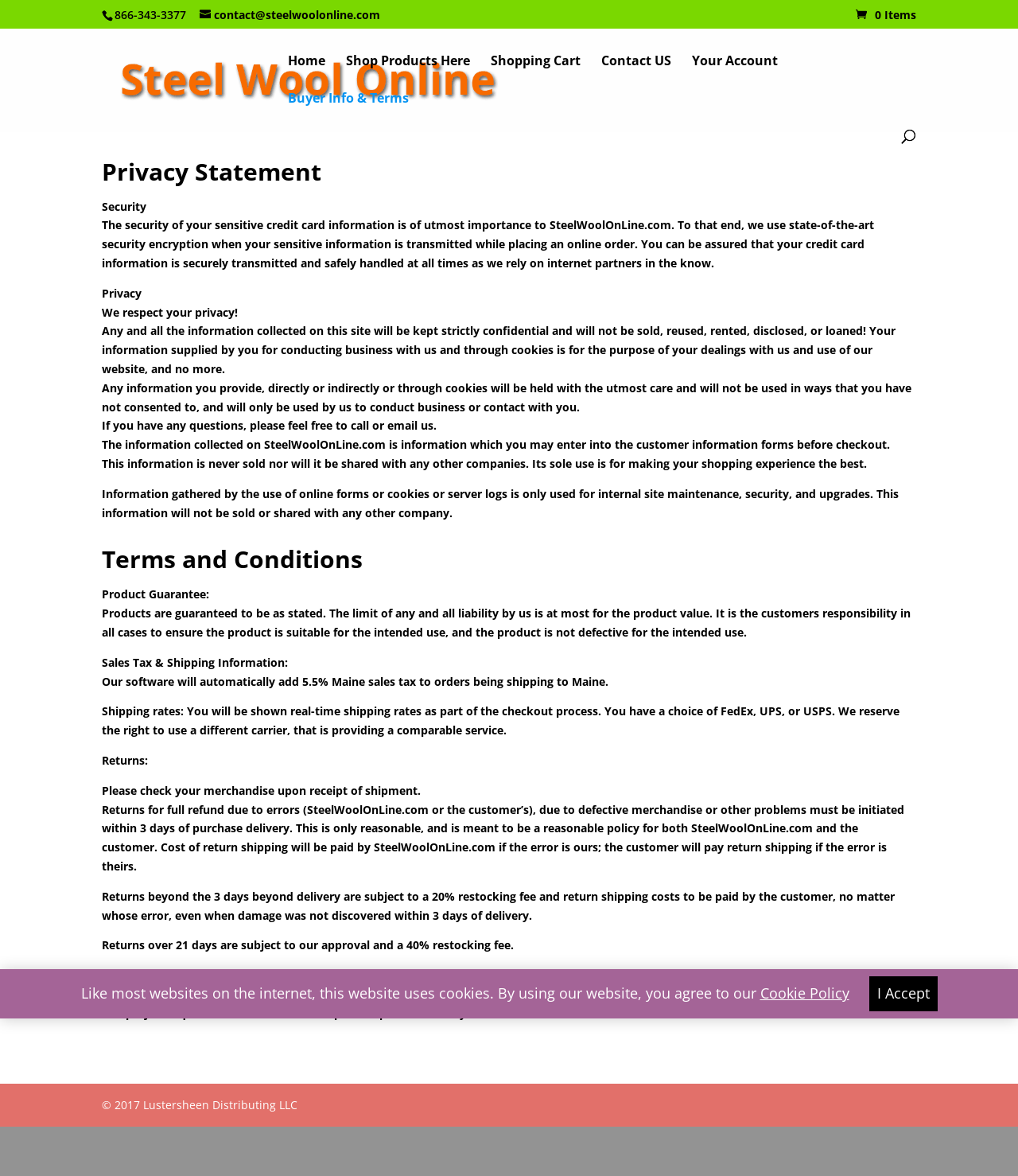What is guaranteed by Steel Wool Online?
Please give a detailed and elaborate answer to the question.

I found the guarantee information in the 'Terms and Conditions' section, where it states that 'Products are guaranteed to be as stated'.